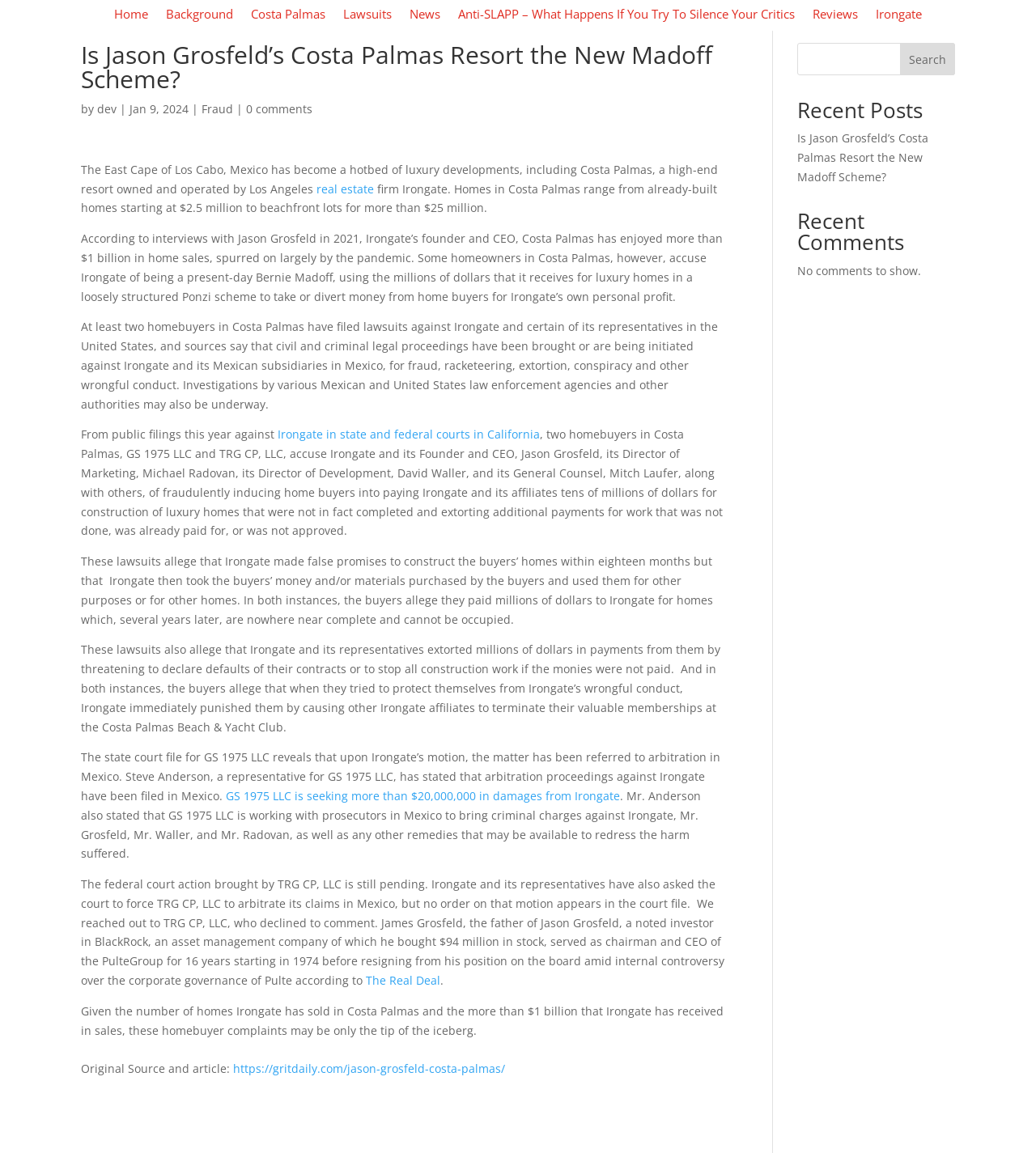Provide the bounding box coordinates of the HTML element this sentence describes: "Costa Palmas". The bounding box coordinates consist of four float numbers between 0 and 1, i.e., [left, top, right, bottom].

[0.242, 0.007, 0.314, 0.022]